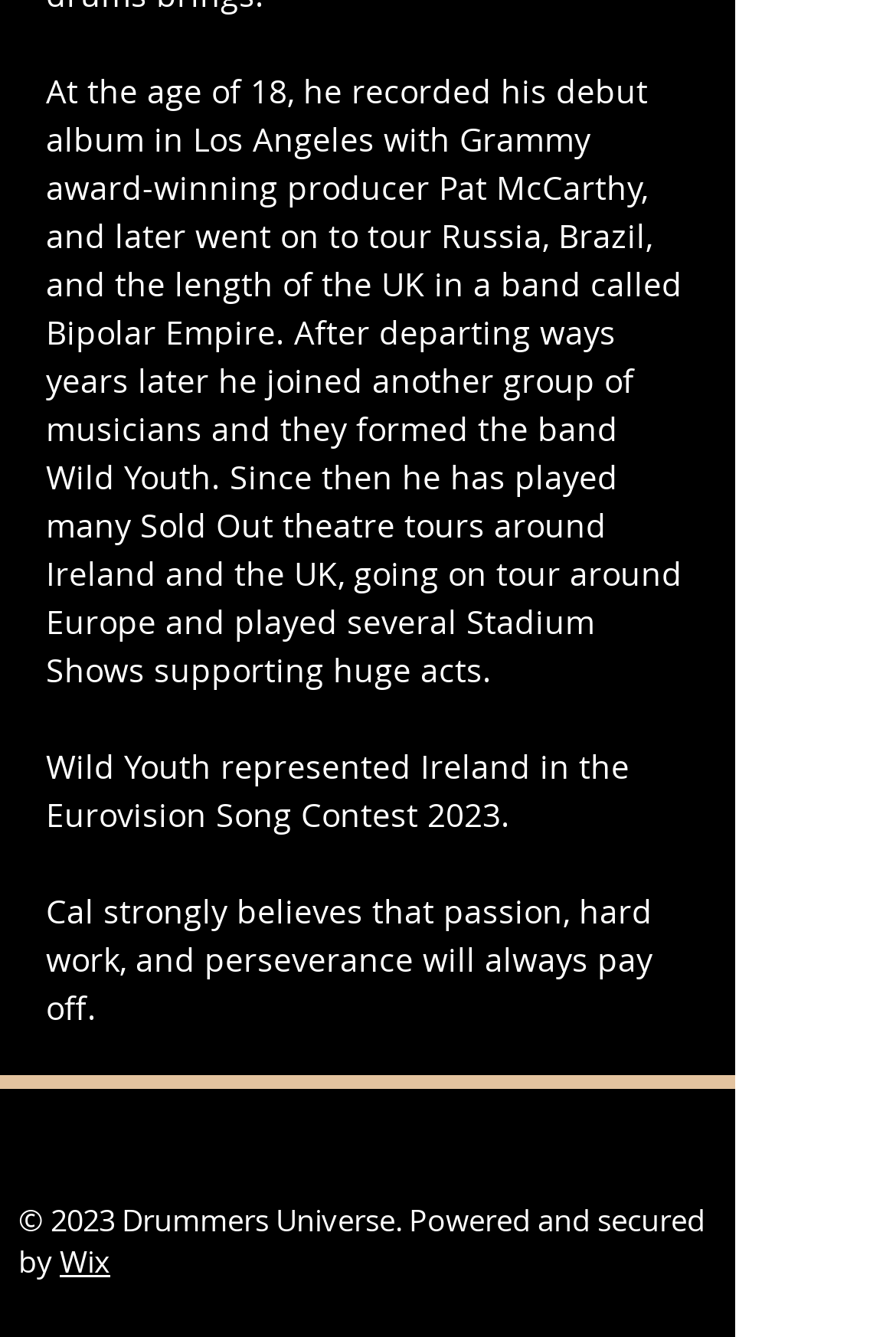Find the bounding box coordinates for the UI element whose description is: "aria-label="YouTube"". The coordinates should be four float numbers between 0 and 1, in the format [left, top, right, bottom].

[0.238, 0.879, 0.328, 0.939]